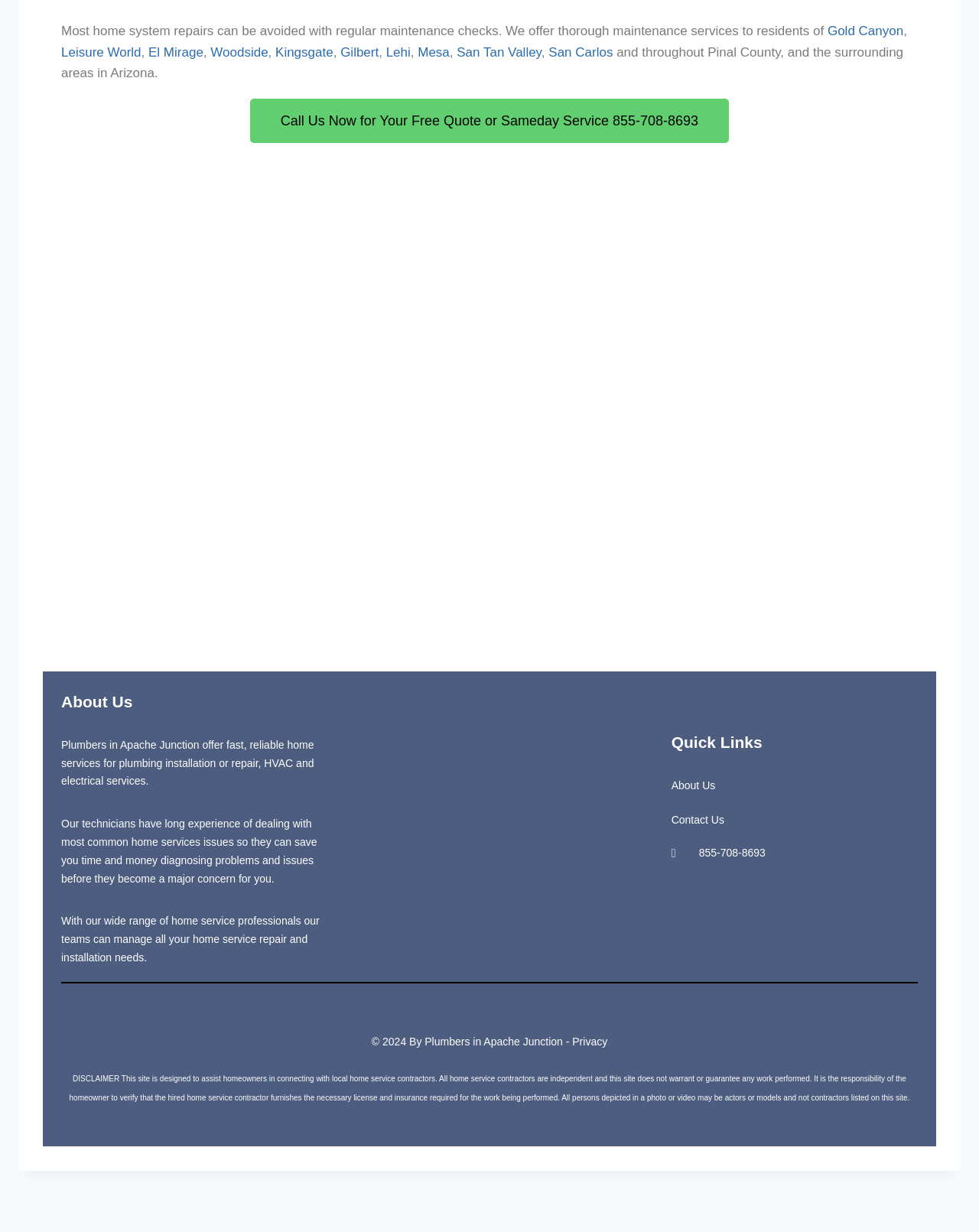Give a concise answer of one word or phrase to the question: 
What services do plumbers in Apache Junction offer?

plumbing, HVAC, electrical